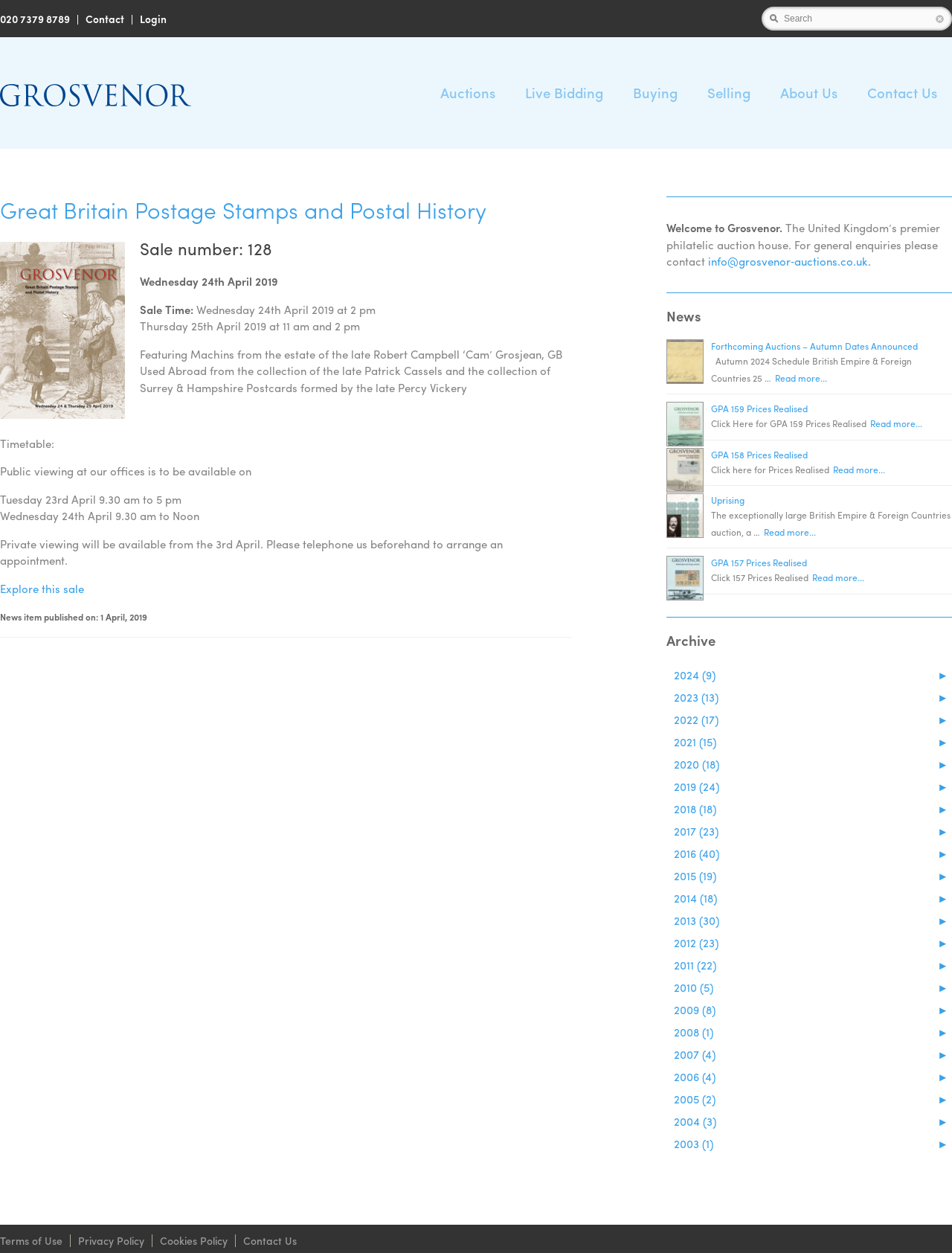Using details from the image, please answer the following question comprehensively:
What is the theme of the sale?

The theme of the sale can be inferred from the title 'Great Britain Postage Stamps and Postal History' on the webpage, which suggests that the sale is related to postage stamps and postal history.